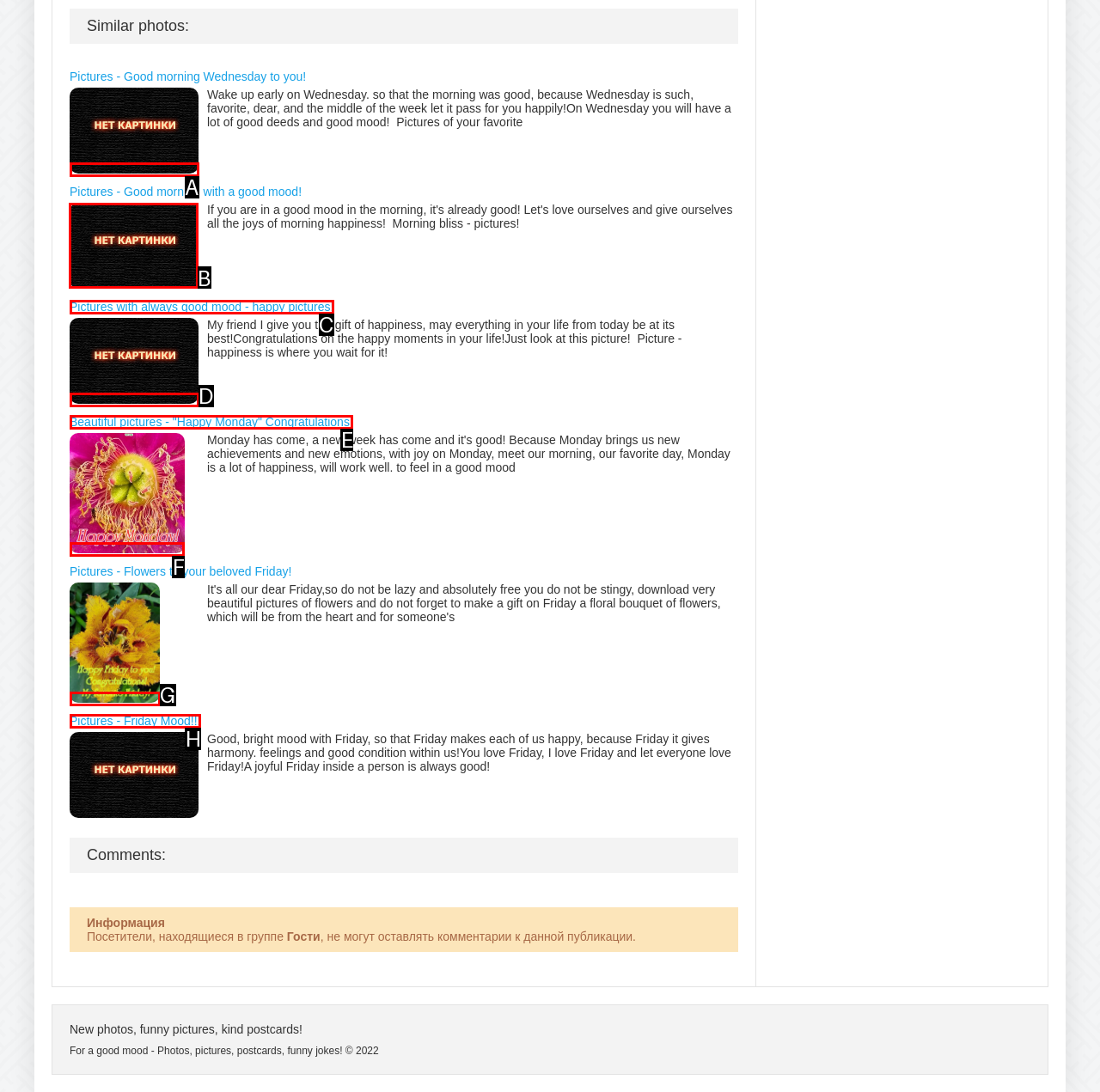Decide which HTML element to click to complete the task: View 'Pictures - Good morning with a good mood!' image Provide the letter of the appropriate option.

B